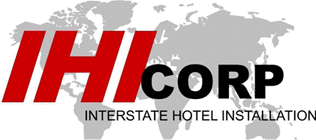What is the number of years of industry experience mentioned in the caption?
Please provide a single word or phrase as your answer based on the screenshot.

25